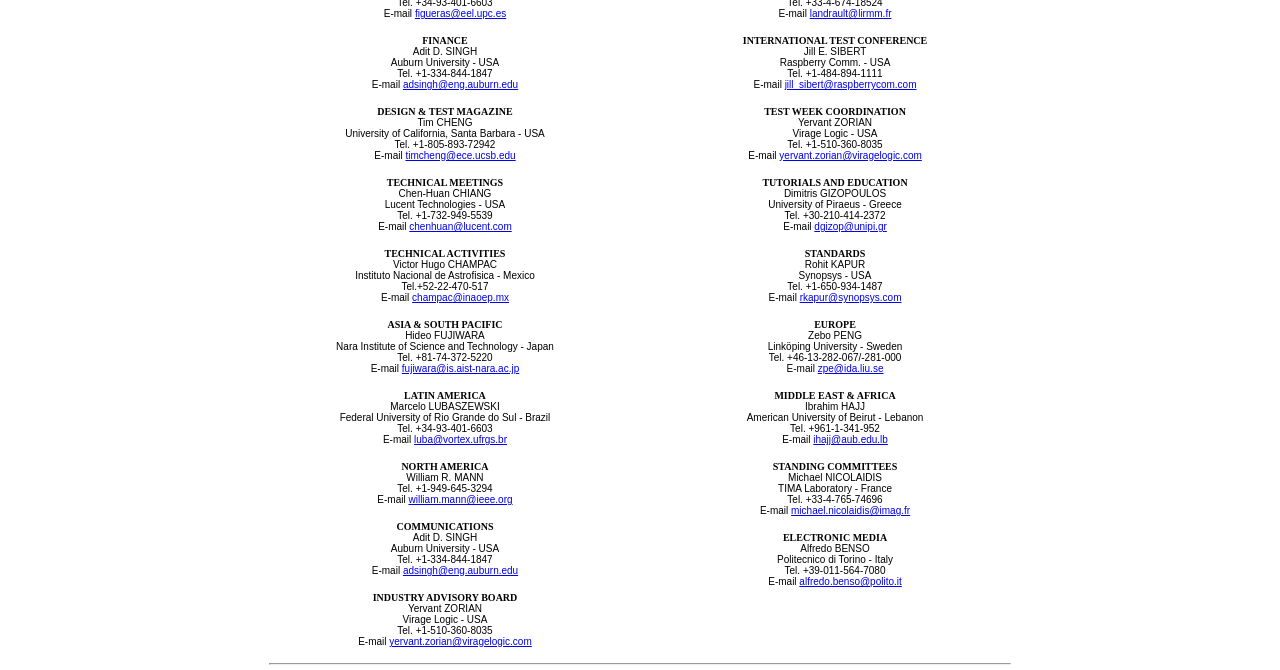What is the email address of Adit D. SINGH? Based on the image, give a response in one word or a short phrase.

adsingh@eng.auburn.edu